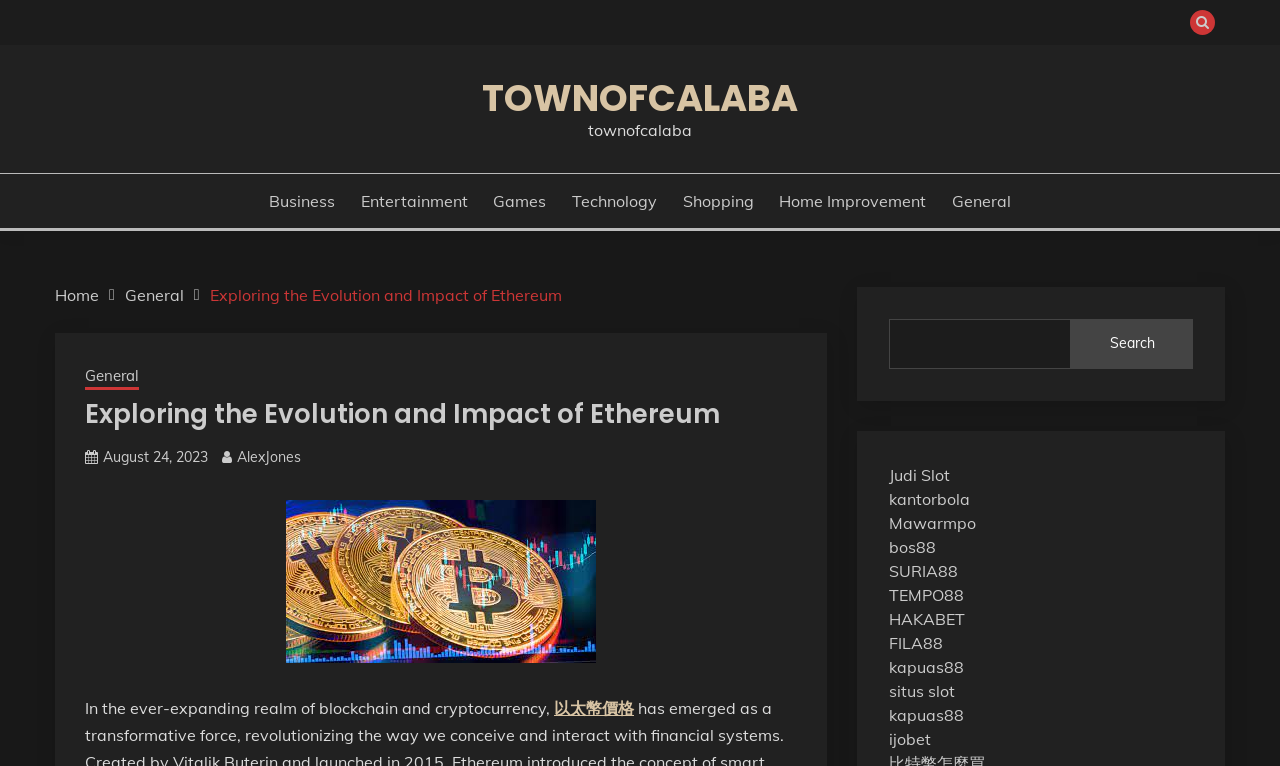What type of links are 'Judi Slot', 'kantorbola', and 'Mawarmpo'?
Carefully analyze the image and provide a thorough answer to the question.

These links are located at the bottom of the webpage, and they have names that suggest they are related to online gambling or casinos.